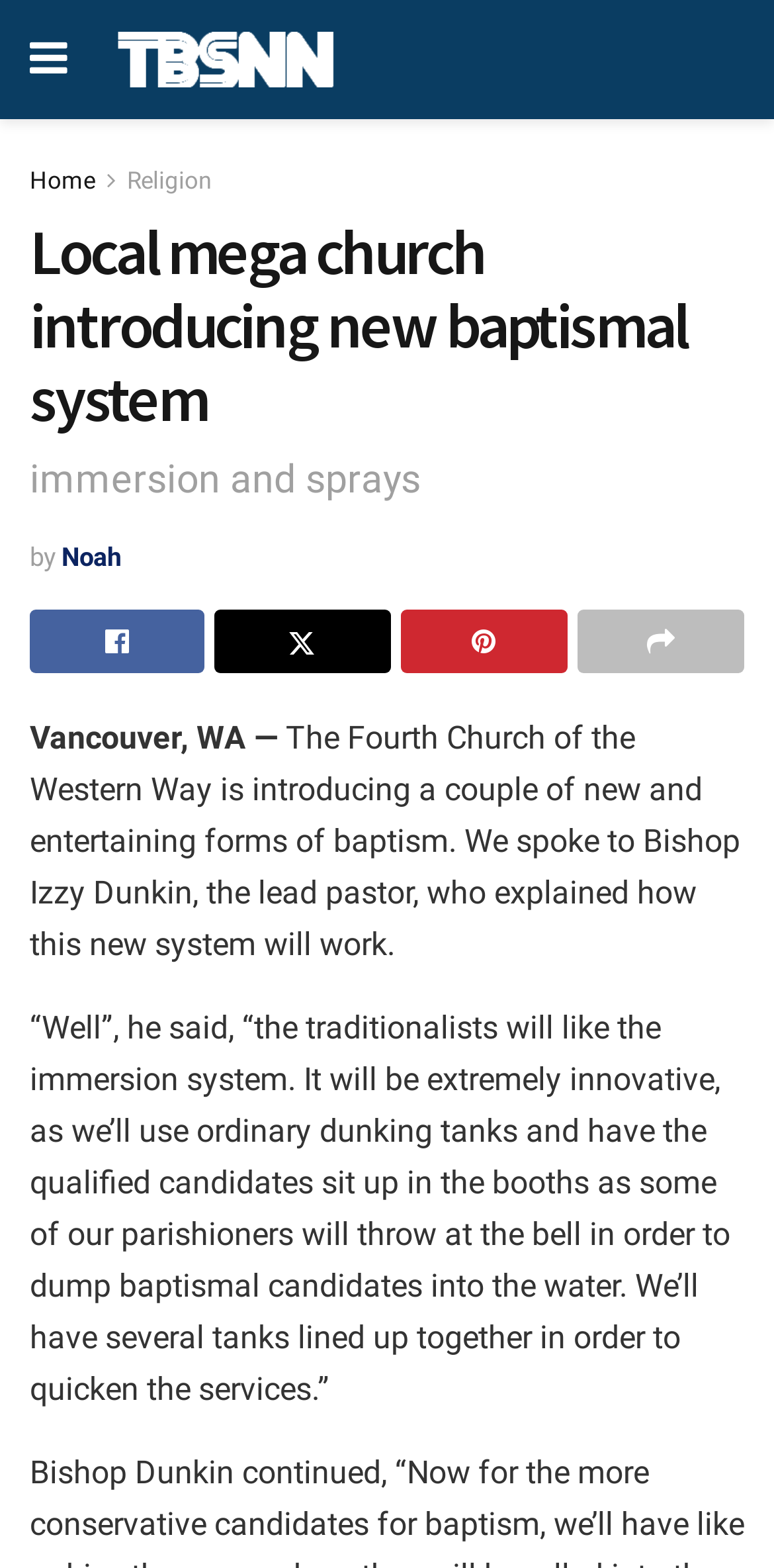What is the purpose of the dunking tanks in the new baptismal system?
Please provide a comprehensive answer based on the information in the image.

I found this answer by reading the quote from Bishop Izzy Dunkin, which explains that the dunking tanks will be used to dump baptismal candidates into the water when parishioners throw at the bell.